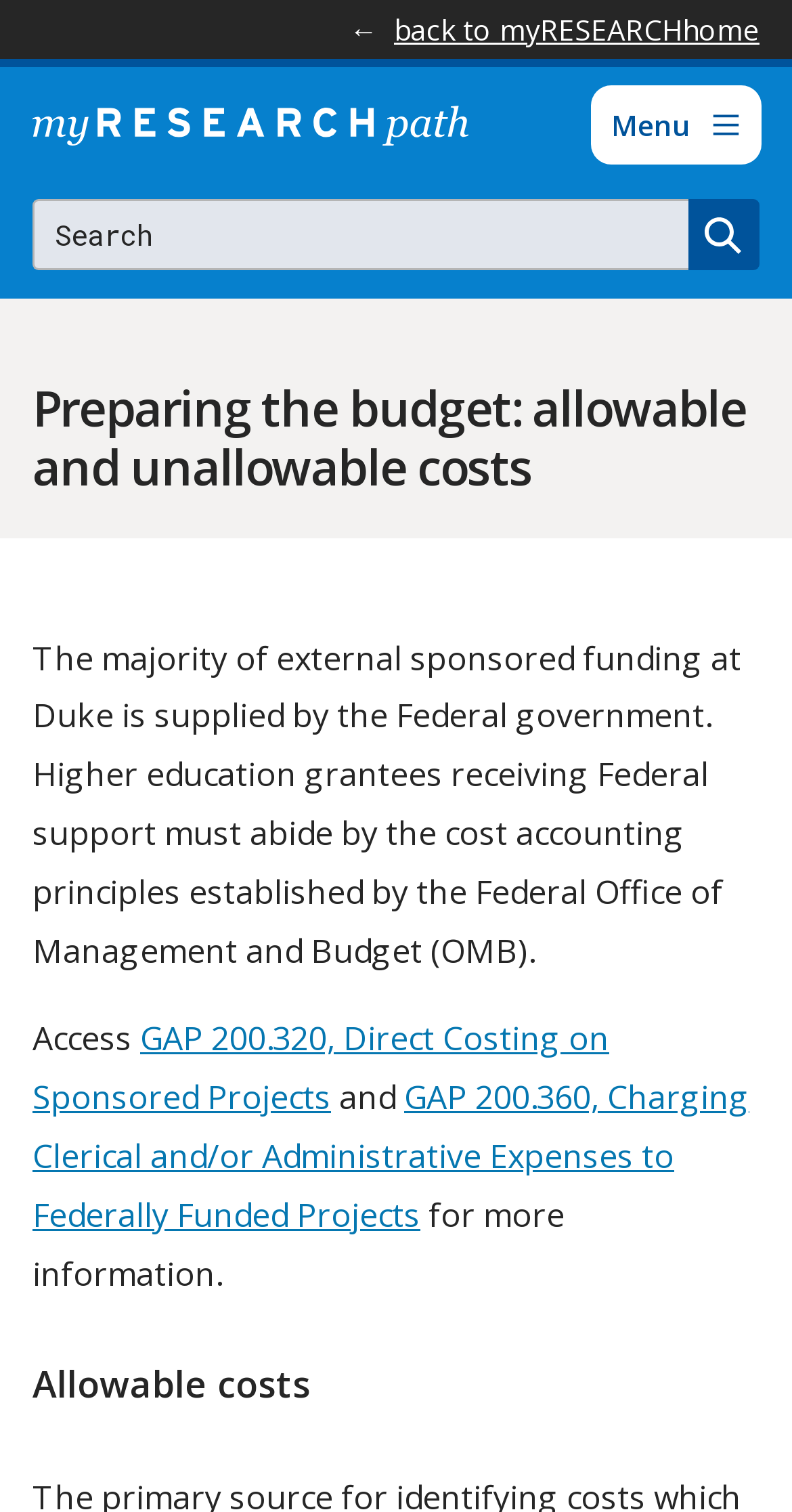Use one word or a short phrase to answer the question provided: 
What type of funding is mentioned on this webpage?

Federal government funding